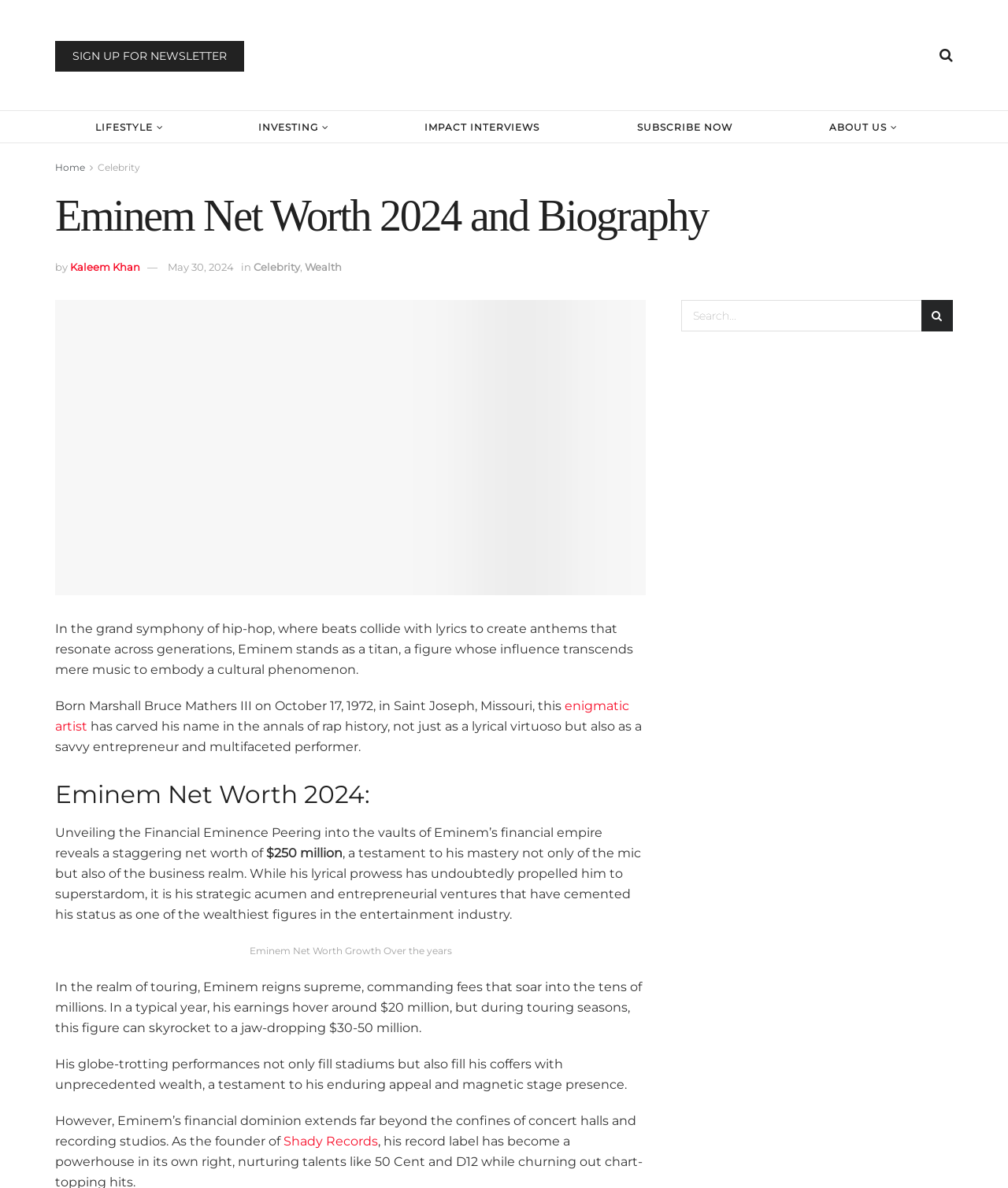Please determine the bounding box coordinates of the section I need to click to accomplish this instruction: "Learn about investing".

[0.257, 0.098, 0.325, 0.116]